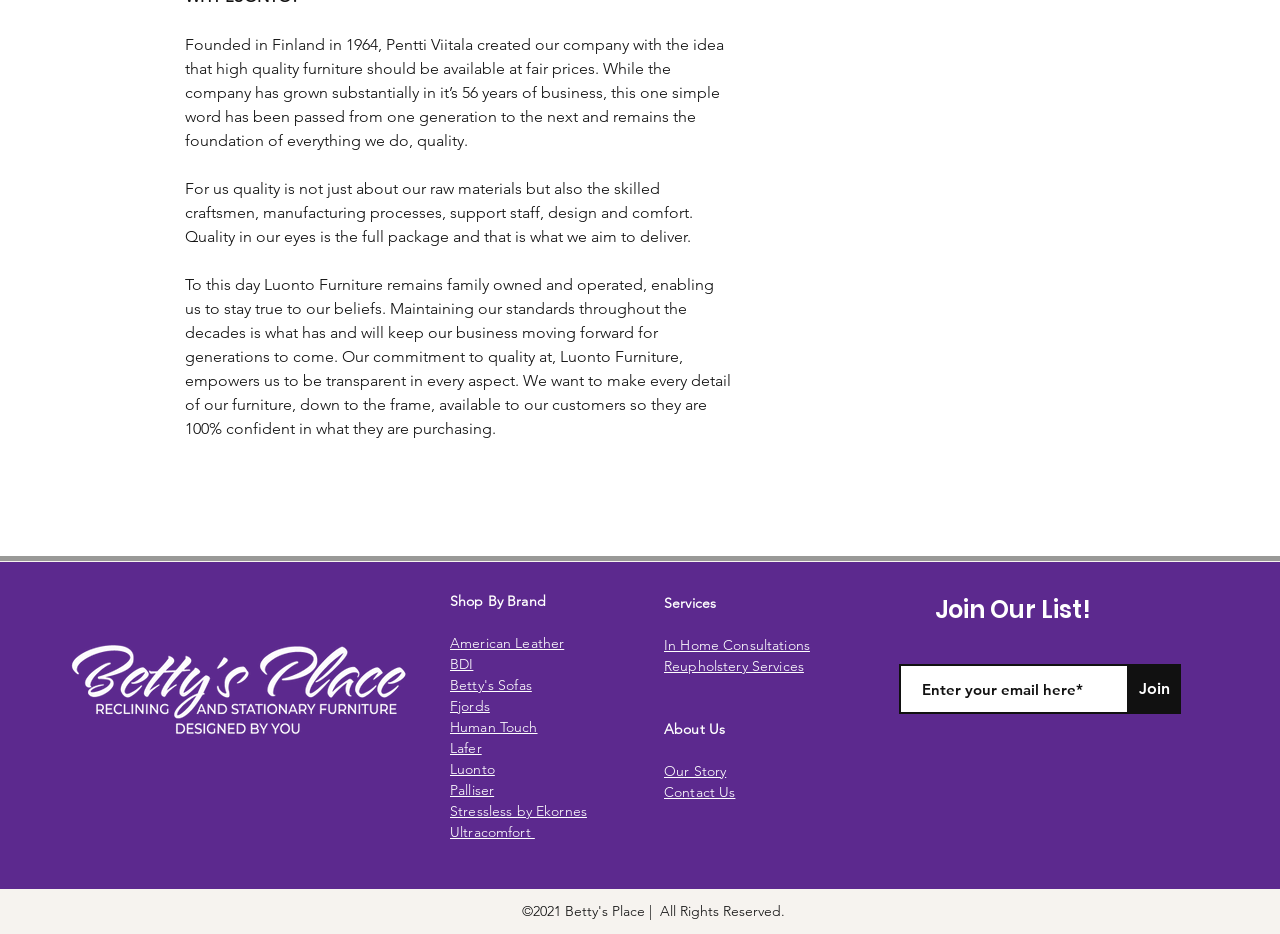Using the description "Stressless by Ekornes", locate and provide the bounding box of the UI element.

[0.352, 0.858, 0.459, 0.878]